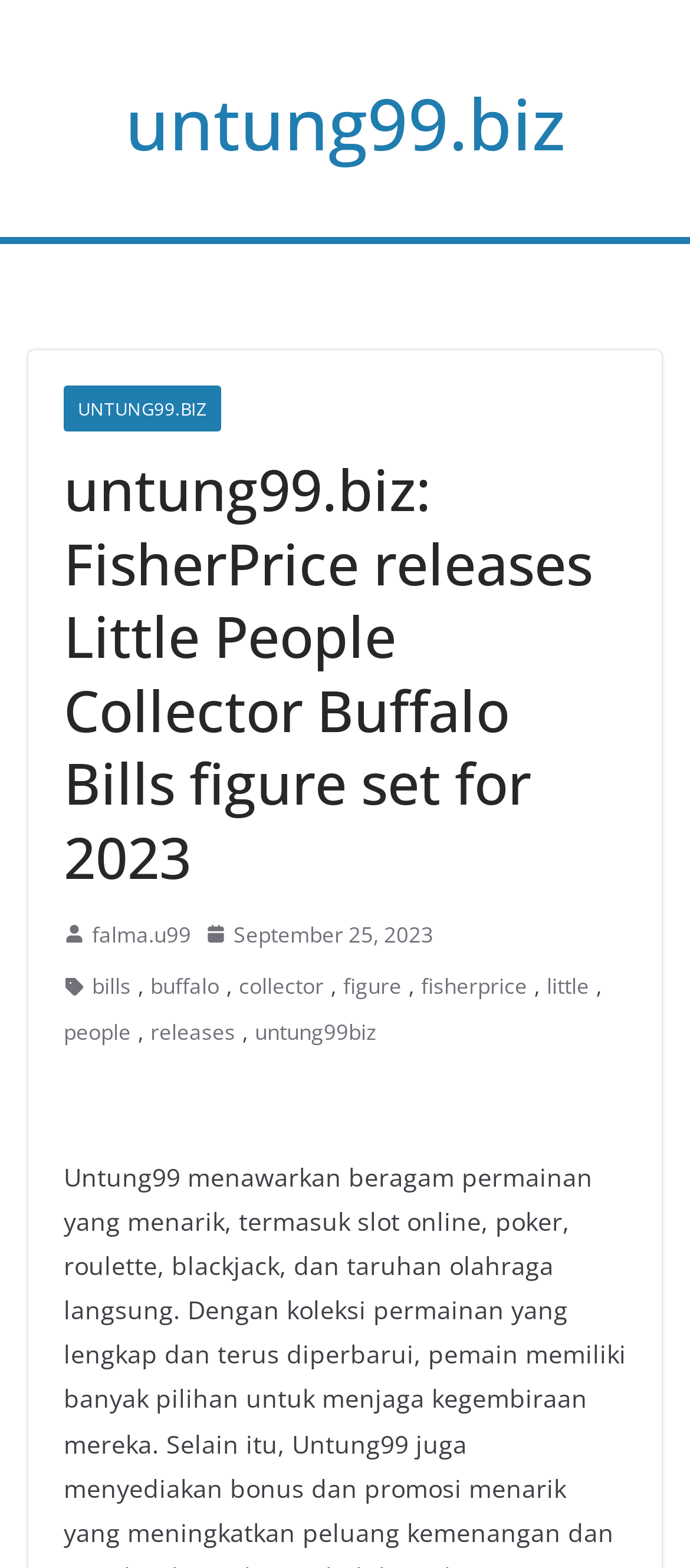What is the main heading displayed on the webpage? Please provide the text.

untung99.biz: FisherPrice releases Little People Collector Buffalo Bills figure set for 2023